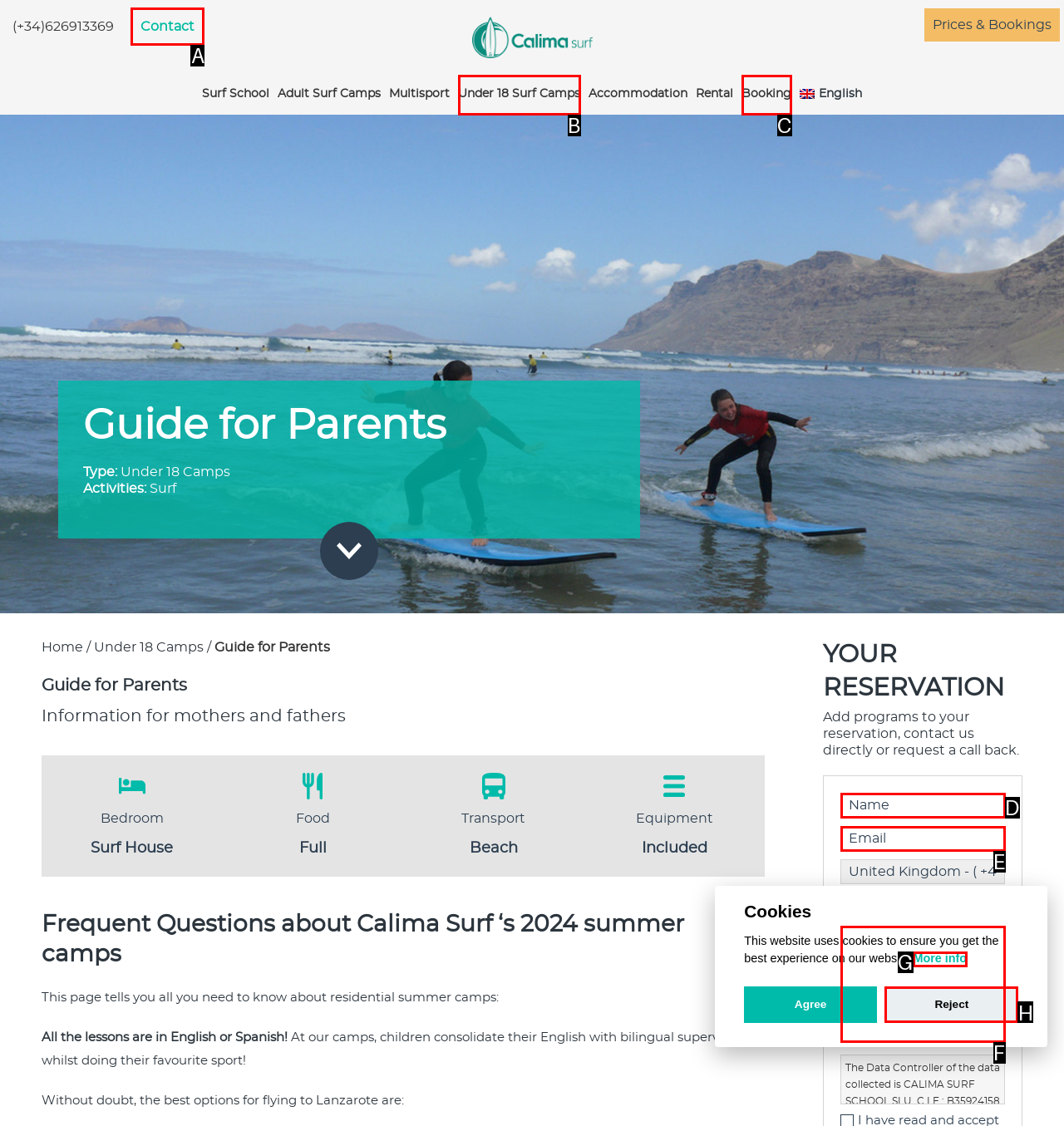Identify the appropriate choice to fulfill this task: Click the 'Contact' link
Respond with the letter corresponding to the correct option.

A